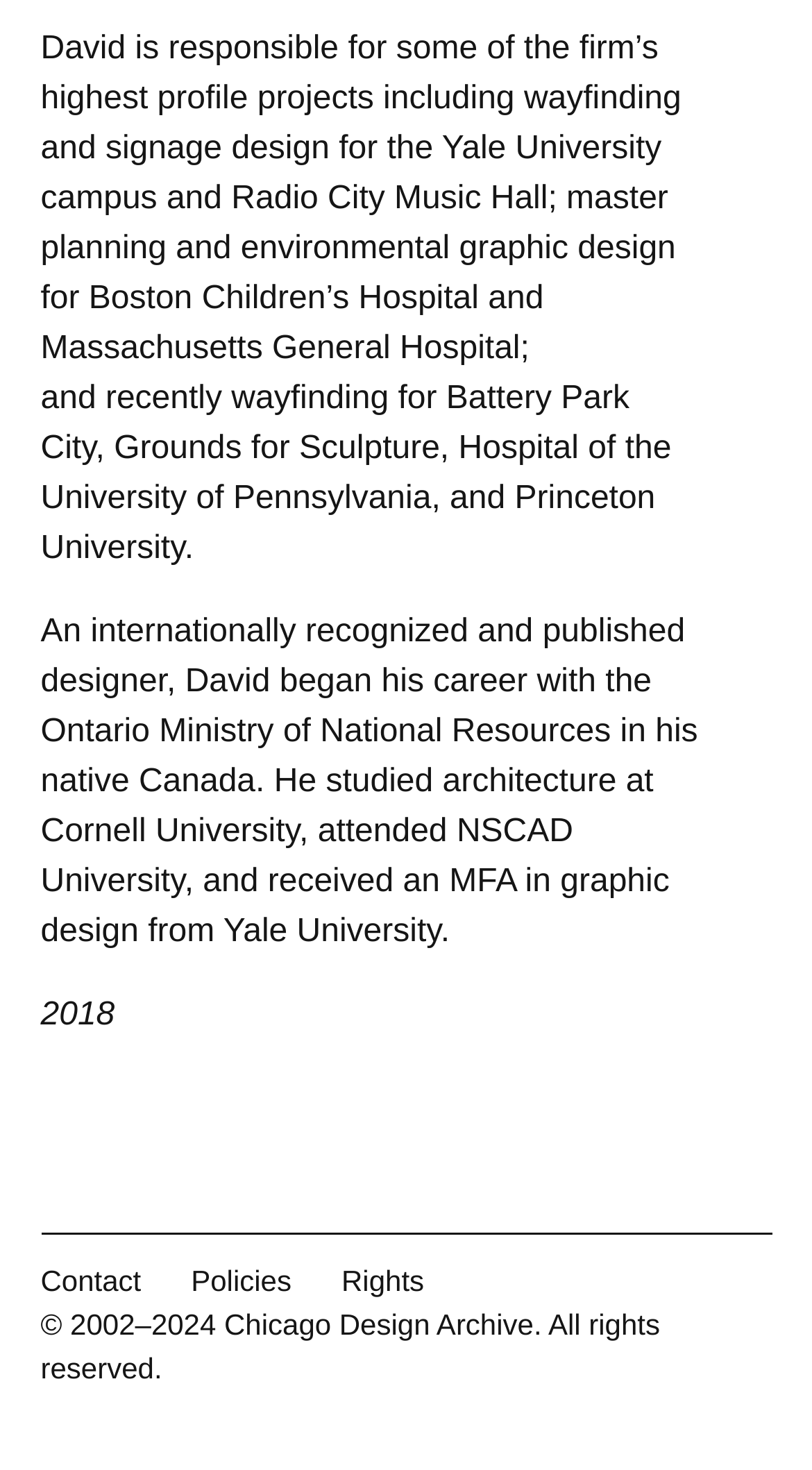Using the provided element description "Policies", determine the bounding box coordinates of the UI element.

[0.235, 0.86, 0.359, 0.882]